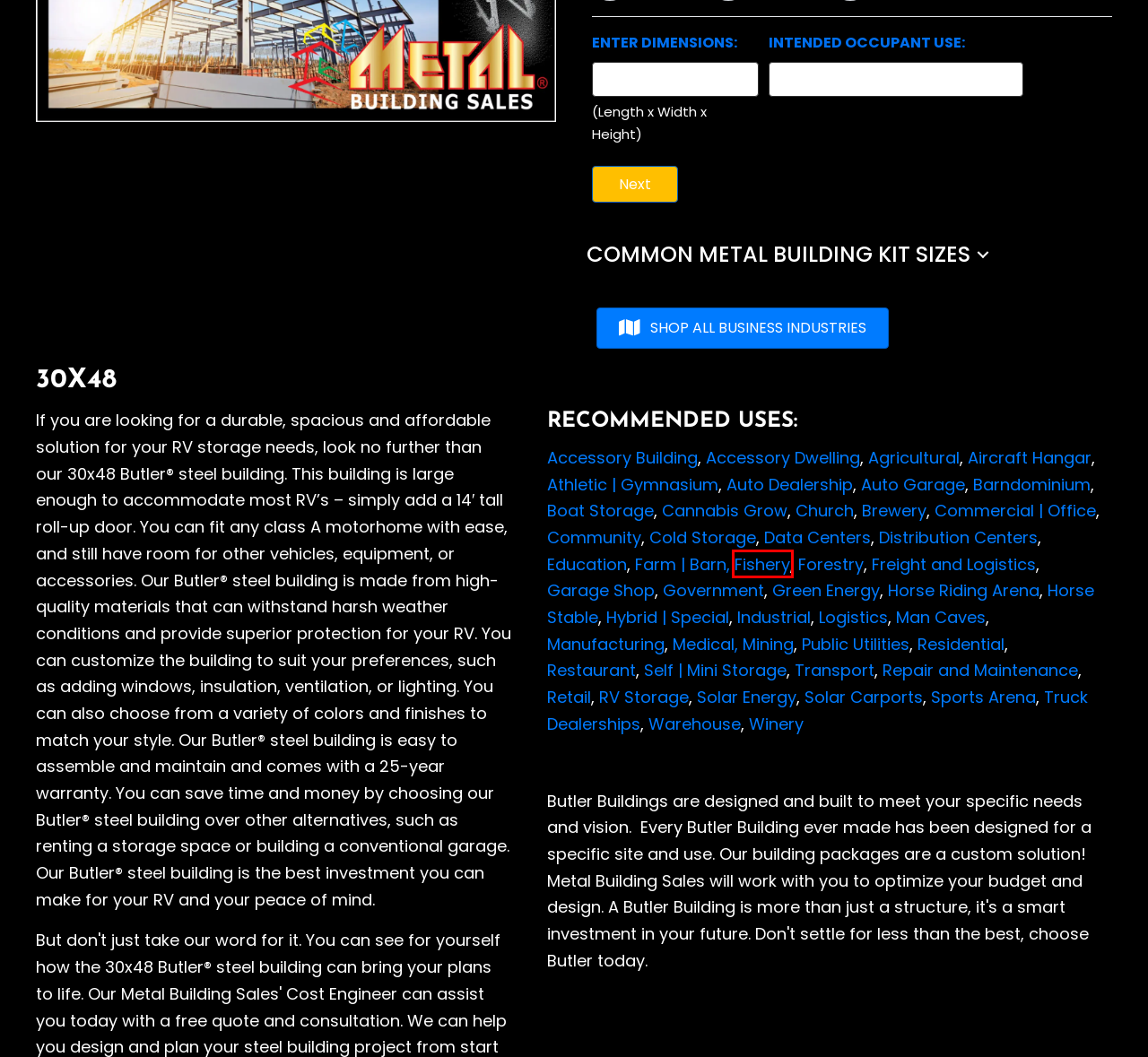You have a screenshot showing a webpage with a red bounding box around a UI element. Choose the webpage description that best matches the new page after clicking the highlighted element. Here are the options:
A. AGRICULTURE BUILDINGS - Metal Building Sales
B. AUTO DEALERSHIPS - Metal Building Sales
C. SPORTS ARENA - Metal Building Sales
D. INDUSTRIAL BUILDINGS - Metal Building Sales
E. COMMUNITY BUILDINGS - Metal Building Sales
F. GREEN ENERGY STRUCTURES - Metal Building Sales
G. FOREST AND FISHERIES - Metal Building Sales
H. PICK YOUR BUSINESS - Metal Building Sales

G